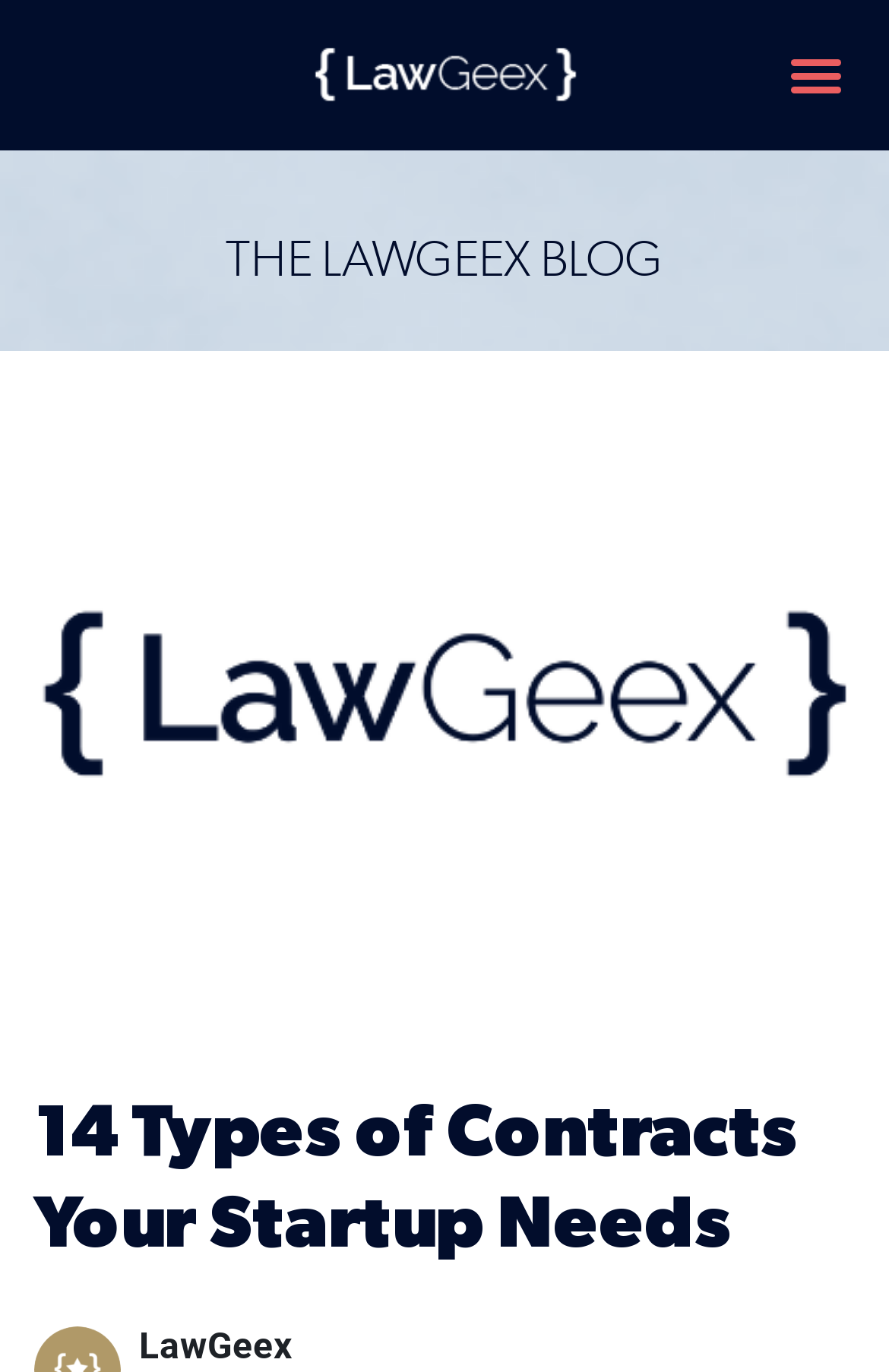Determine the bounding box coordinates of the UI element that matches the following description: "THE LAWGEEX BLOG". The coordinates should be four float numbers between 0 and 1 in the format [left, top, right, bottom].

[0.254, 0.166, 0.746, 0.211]